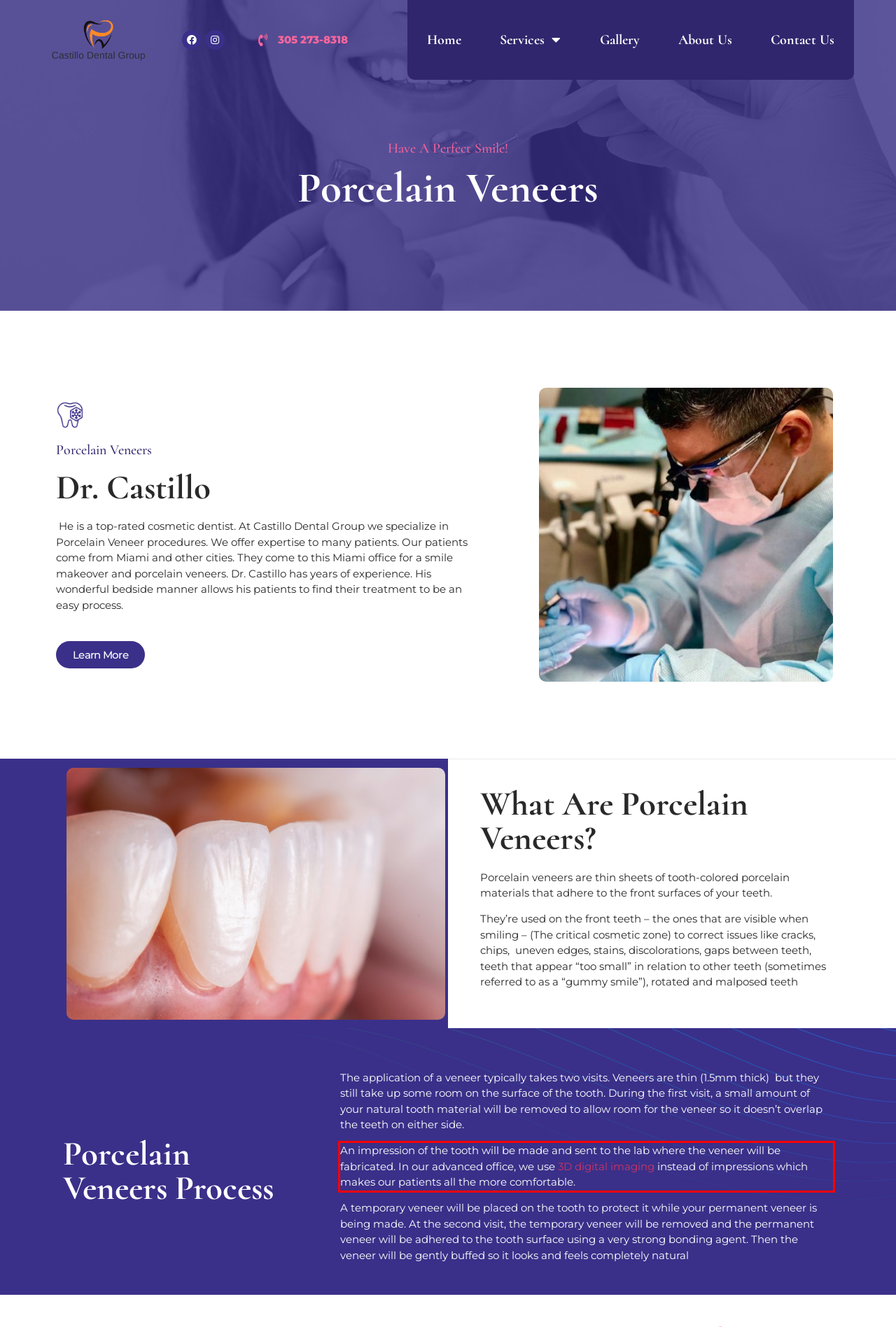You are provided with a screenshot of a webpage containing a red bounding box. Please extract the text enclosed by this red bounding box.

An impression of the tooth will be made and sent to the lab where the veneer will be fabricated. In our advanced office, we use 3D digital imaging instead of impressions which makes our patients all the more comfortable.